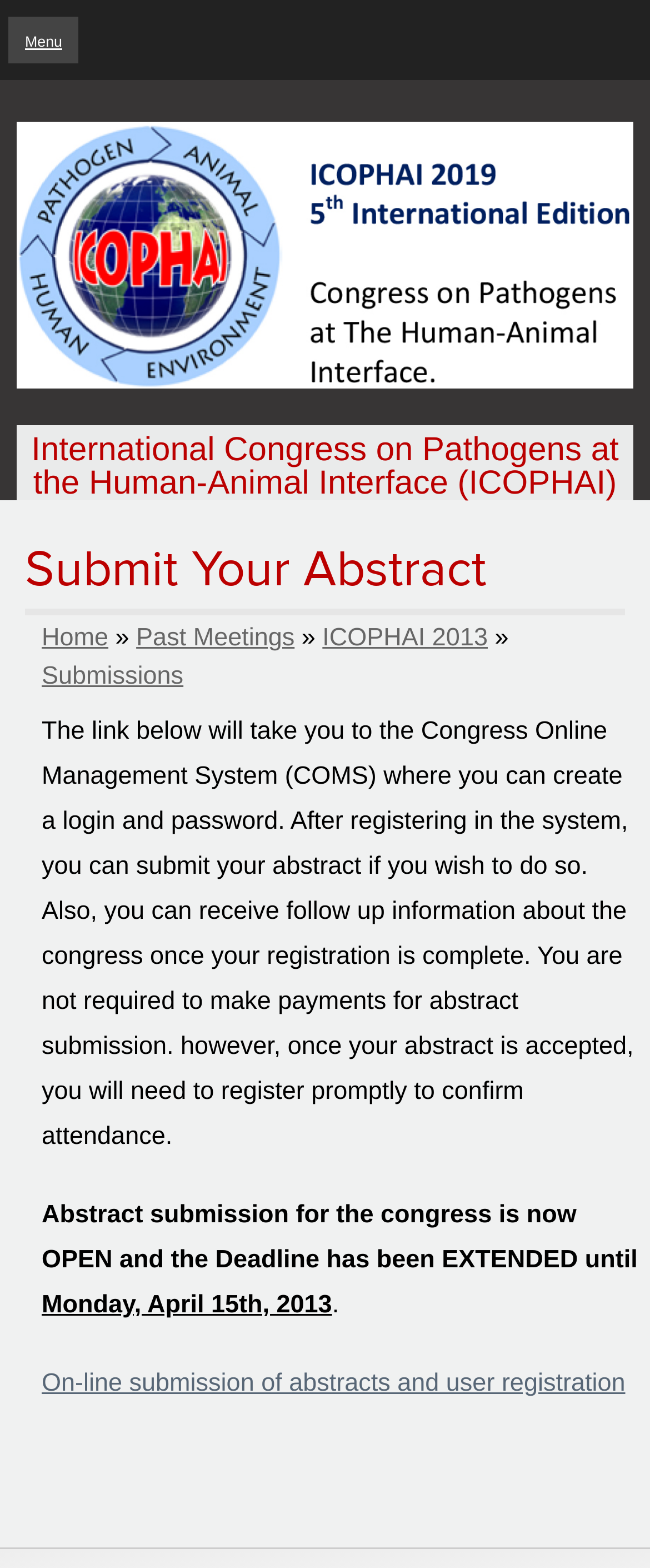Please locate the bounding box coordinates of the element that should be clicked to complete the given instruction: "Click the link to submit your abstract".

[0.064, 0.873, 0.962, 0.891]